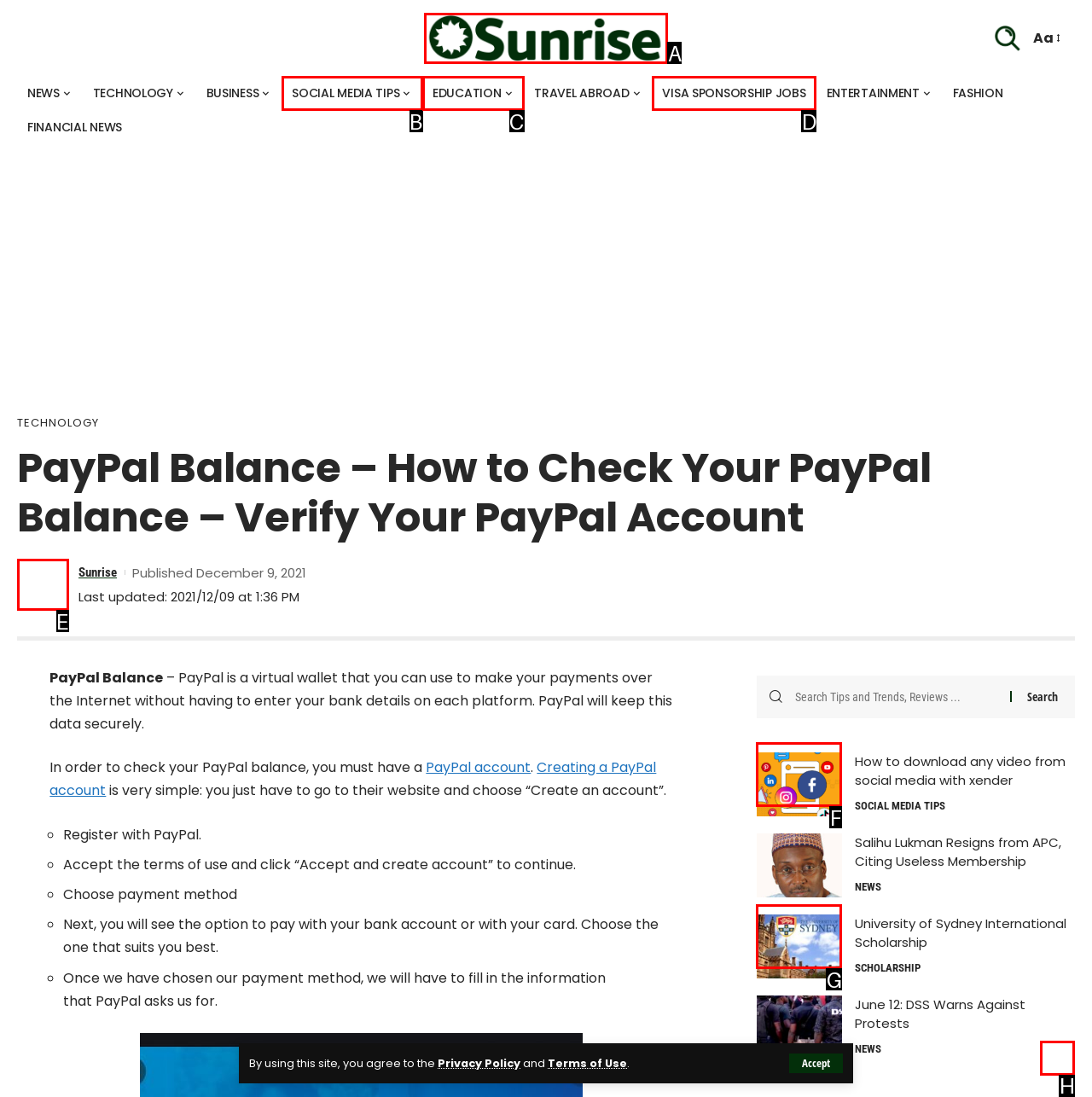Determine which option you need to click to execute the following task: Go back to top. Provide your answer as a single letter.

H